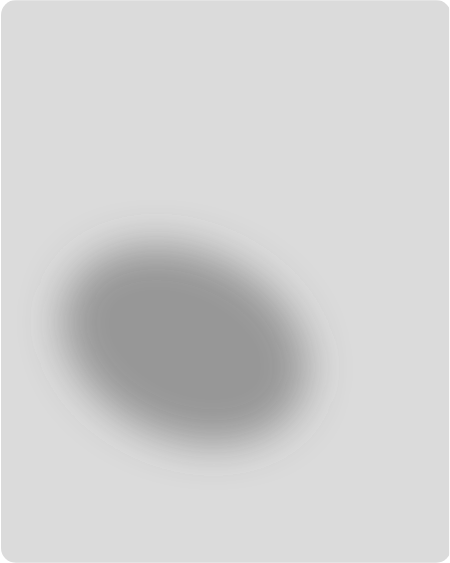Respond to the question with just a single word or phrase: 
What is the maximum battery life of this laptop?

7 hours